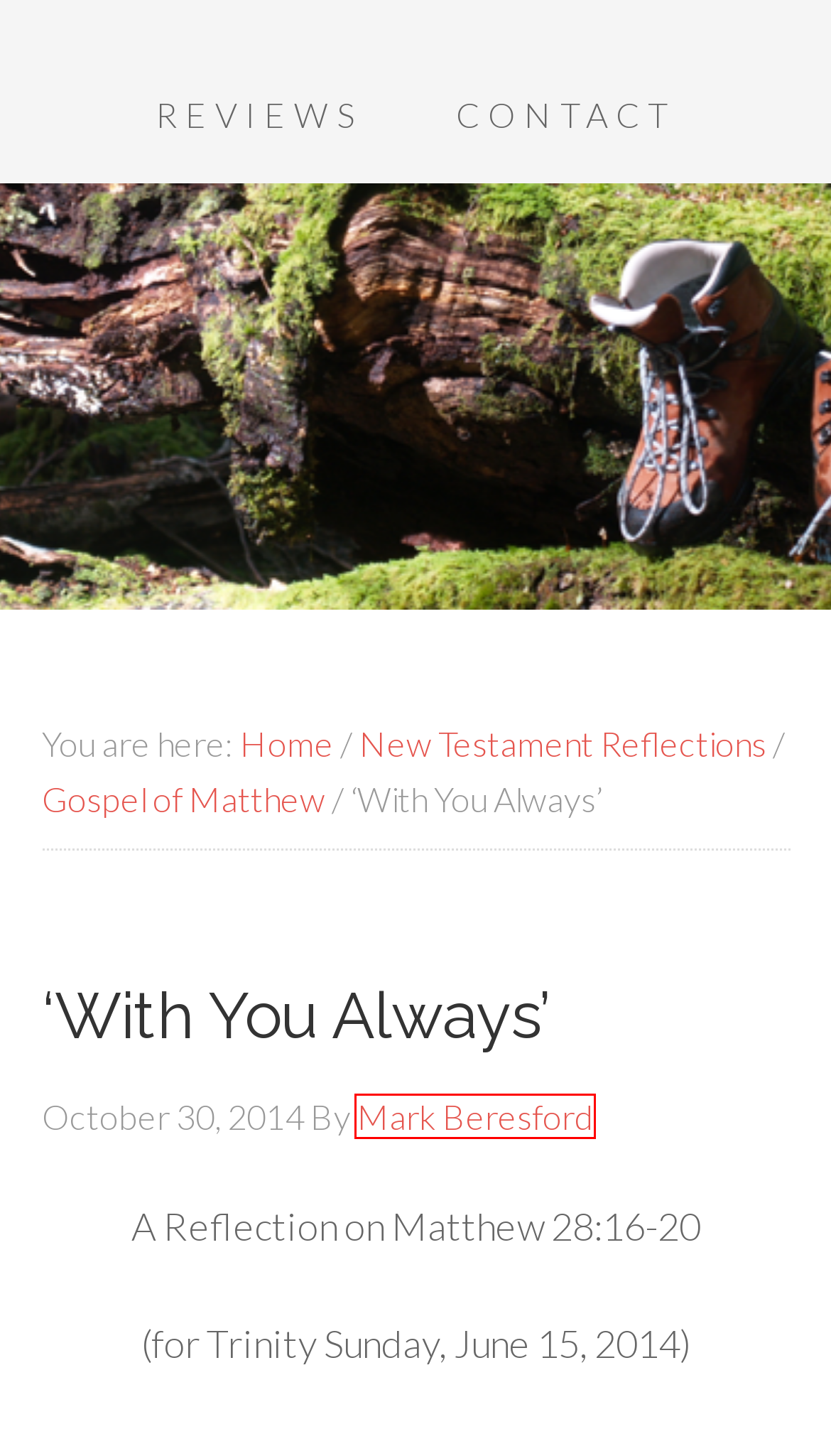You have a screenshot of a webpage with a red bounding box around a UI element. Determine which webpage description best matches the new webpage that results from clicking the element in the bounding box. Here are the candidates:
A. Gospel of Luke
B. Lectionary
C. Gospel of John
D. Gospel of Mark
E. Reviews
F. Mark Beresford
G. Contact Mark
H. Barefoot Follower — Inviting Reflection on the Stories of Jesus

F